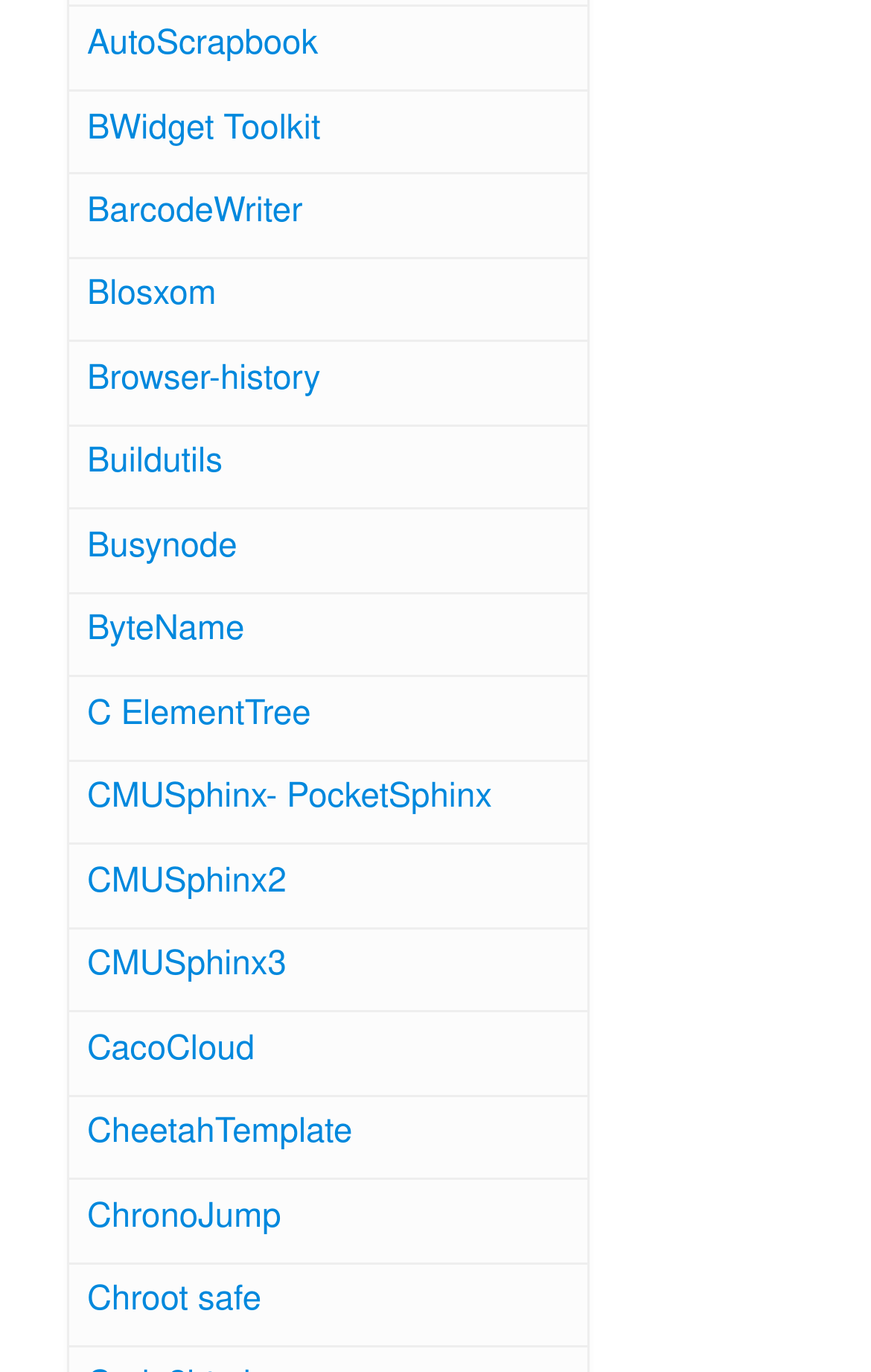Please identify the coordinates of the bounding box for the clickable region that will accomplish this instruction: "check out Blosxom".

[0.1, 0.206, 0.248, 0.23]